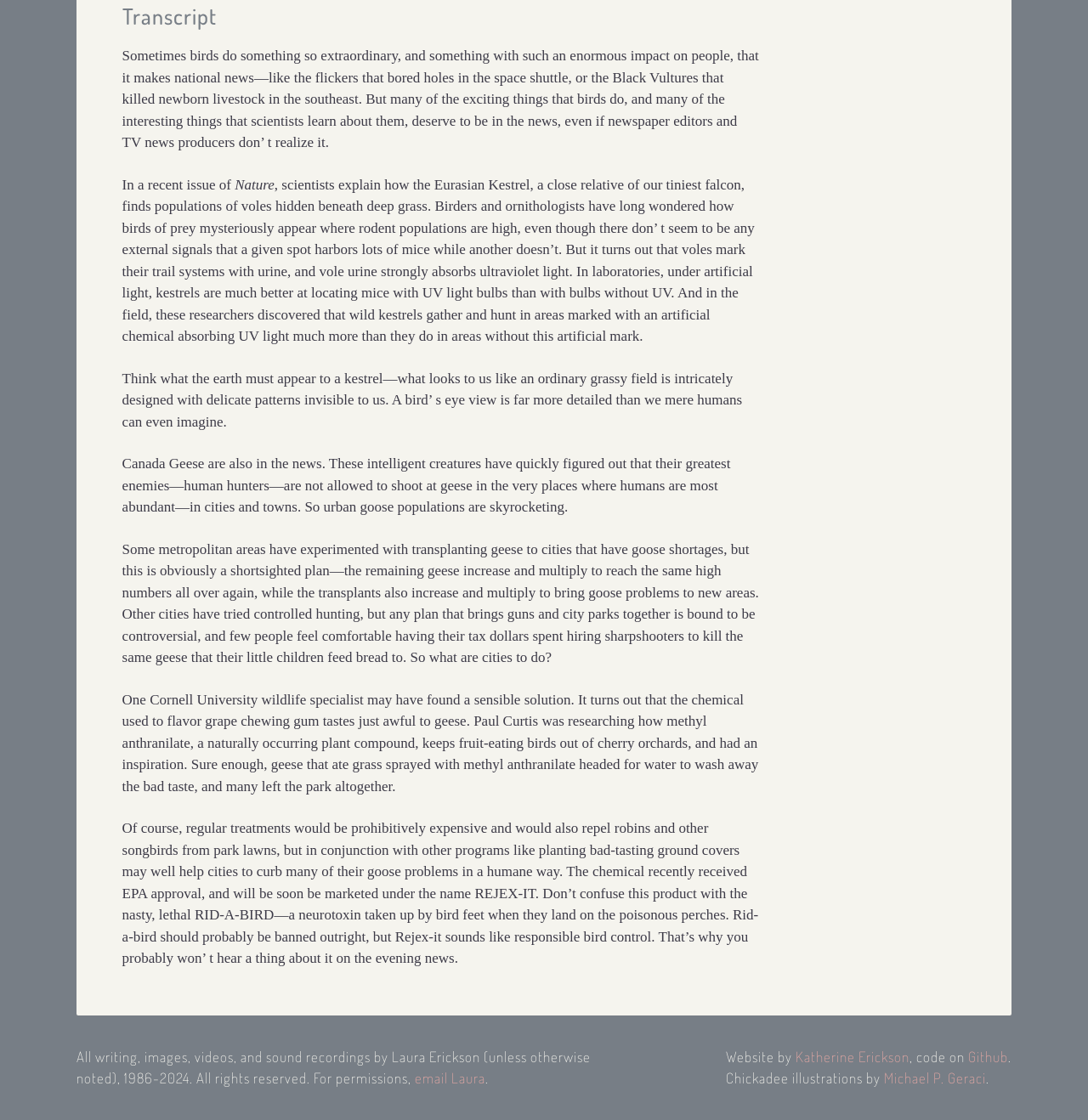Locate the bounding box of the user interface element based on this description: "email Laura".

[0.381, 0.955, 0.446, 0.971]